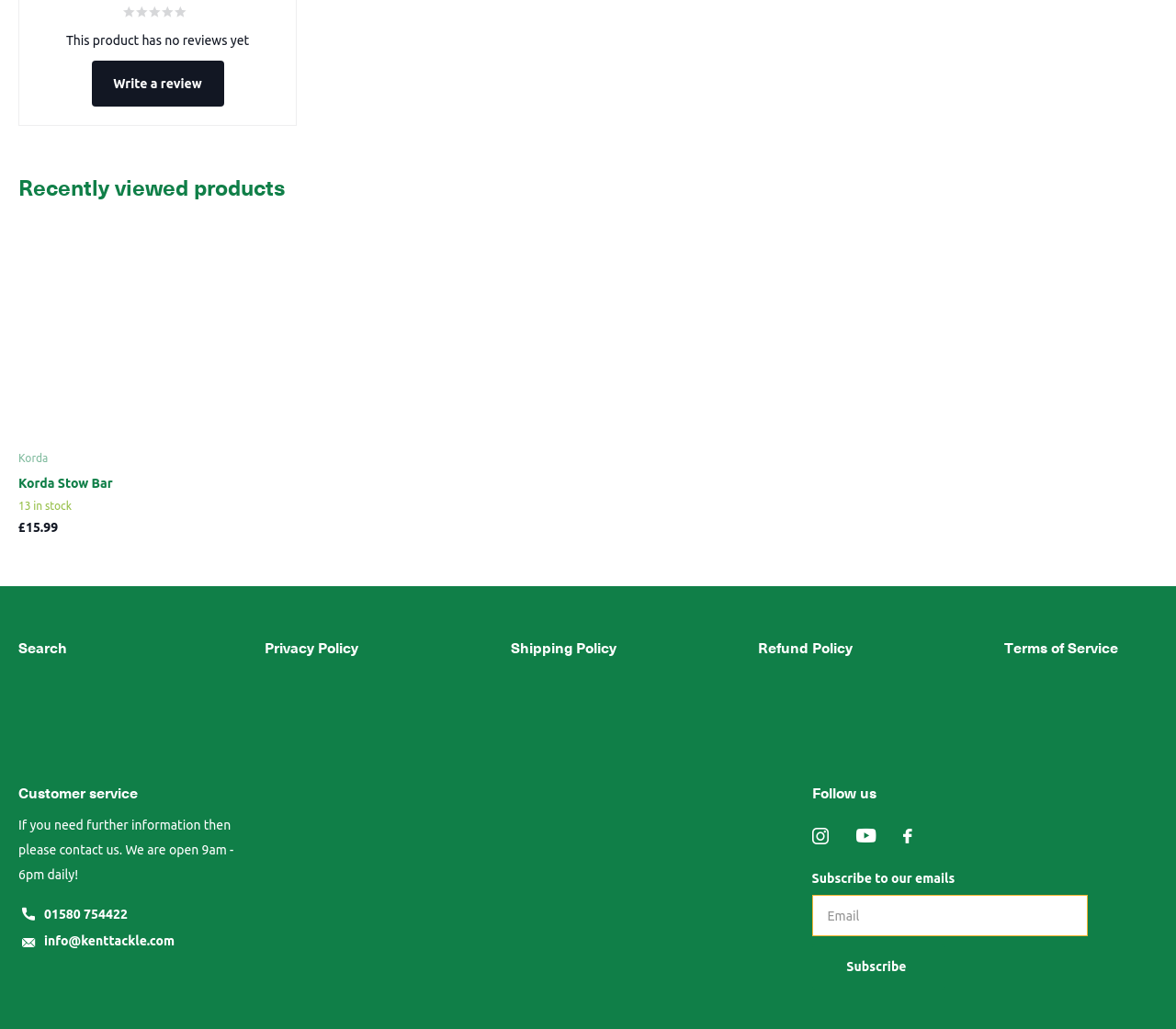Given the element description, predict the bounding box coordinates in the format (top-left x, top-left y, bottom-right x, bottom-right y). Make sure all values are between 0 and 1. Here is the element description: Refund Policy

[0.644, 0.619, 0.725, 0.639]